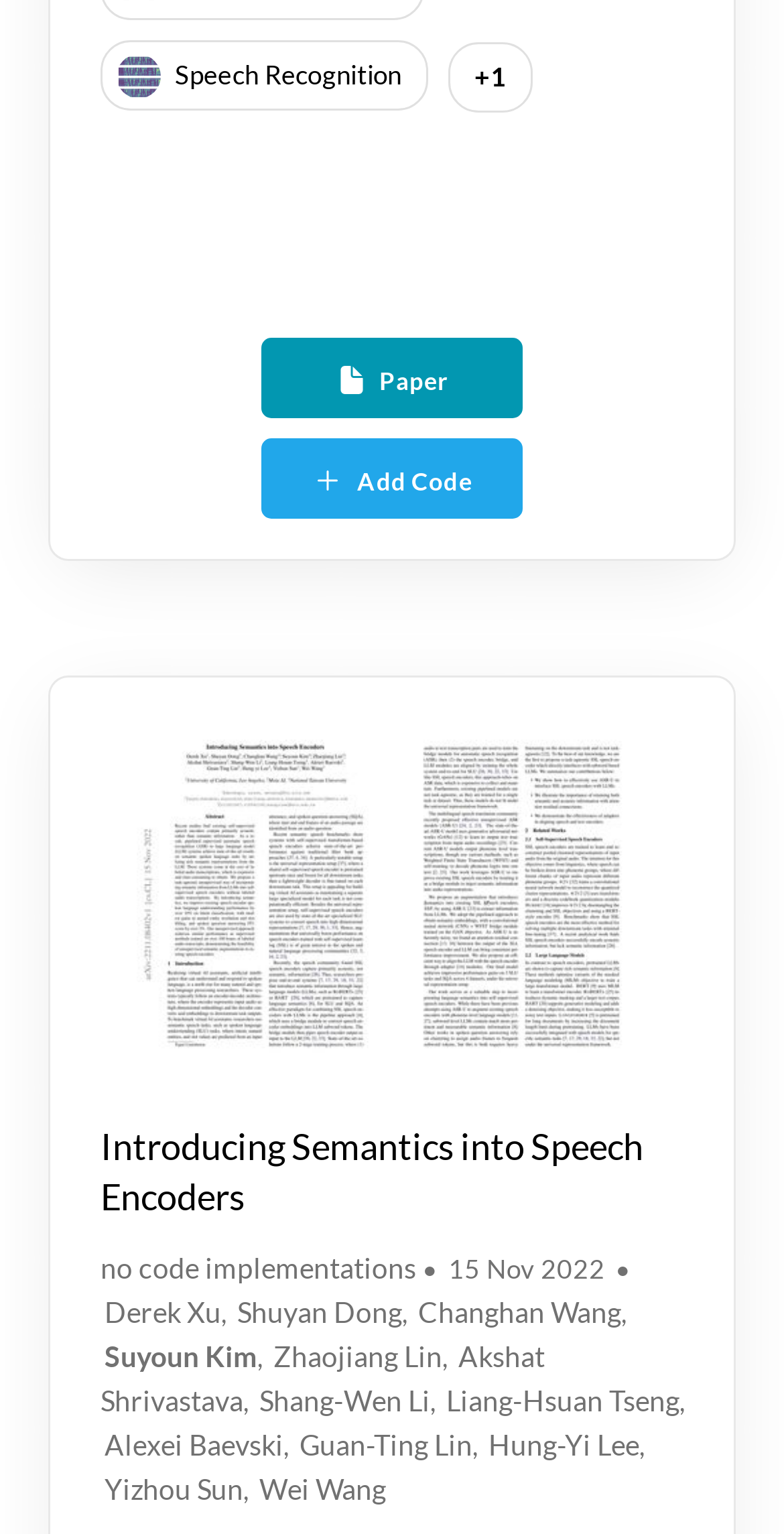Locate the bounding box coordinates of the area that needs to be clicked to fulfill the following instruction: "Click on Speech Recognition". The coordinates should be in the format of four float numbers between 0 and 1, namely [left, top, right, bottom].

[0.128, 0.041, 0.572, 0.063]